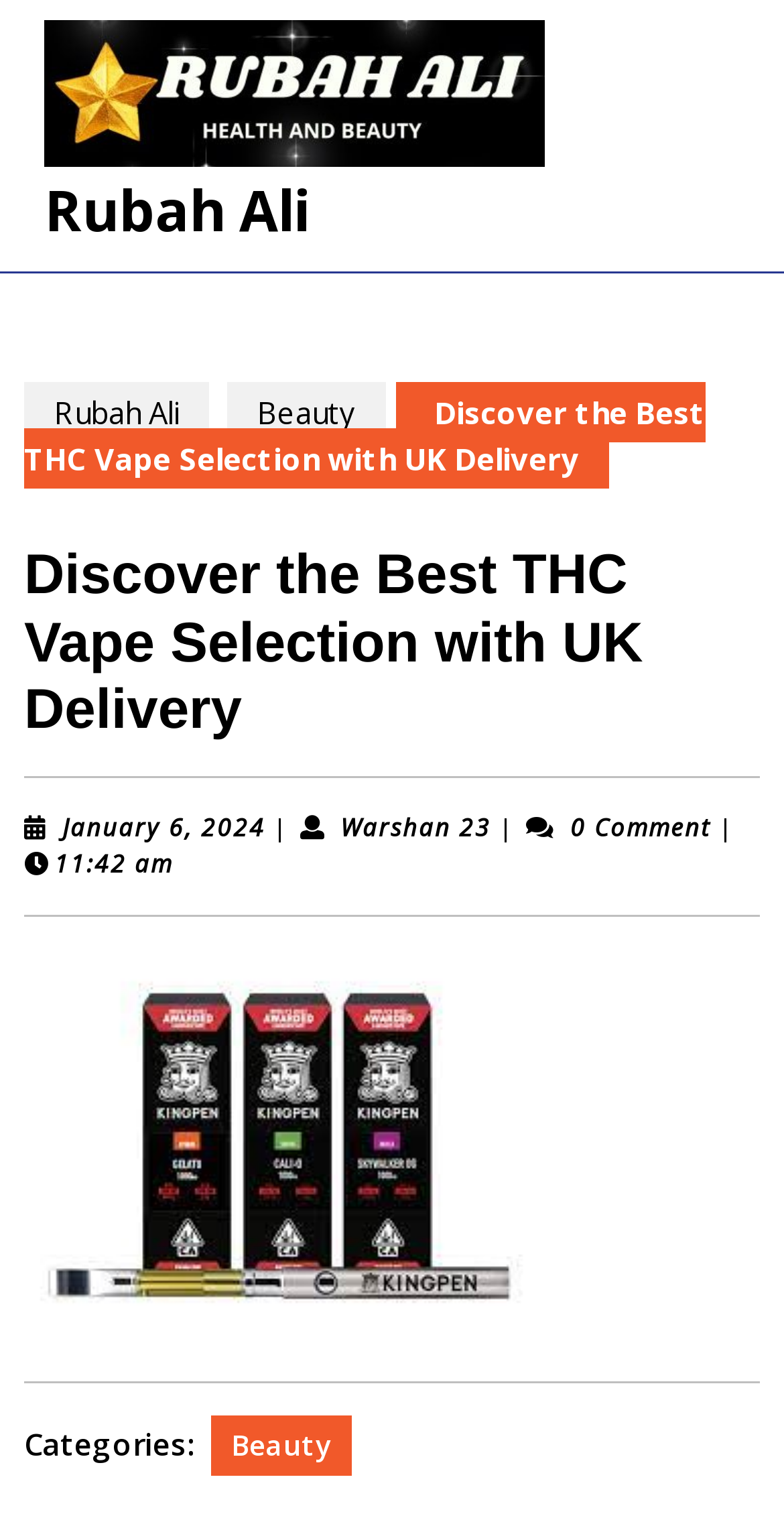Elaborate on the webpage's design and content in a detailed caption.

The webpage is about THC vape delivery in the UK, with a focus on ease and convenience. At the top left, there is a logo of "Rubah Ali" accompanied by a link to the same name. Below the logo, there is a horizontal navigation menu with links to "Rubah Ali" and "Beauty". 

The main title of the webpage, "Discover the Best THC Vape Selection with UK Delivery", is prominently displayed in the top center, with a horizontal separator line below it. 

On the left side, there is a section with a date "January 6, 2024", an author name "Warshan 23", and a comment count "0 Comment". This section is separated from the main content by a vertical separator line. 

To the right of this section, there is a large image that appears to be a post thumbnail image. Below the image, there is another horizontal separator line. 

At the bottom of the page, there is a section with a category label "Categories:" followed by a link to "Beauty".